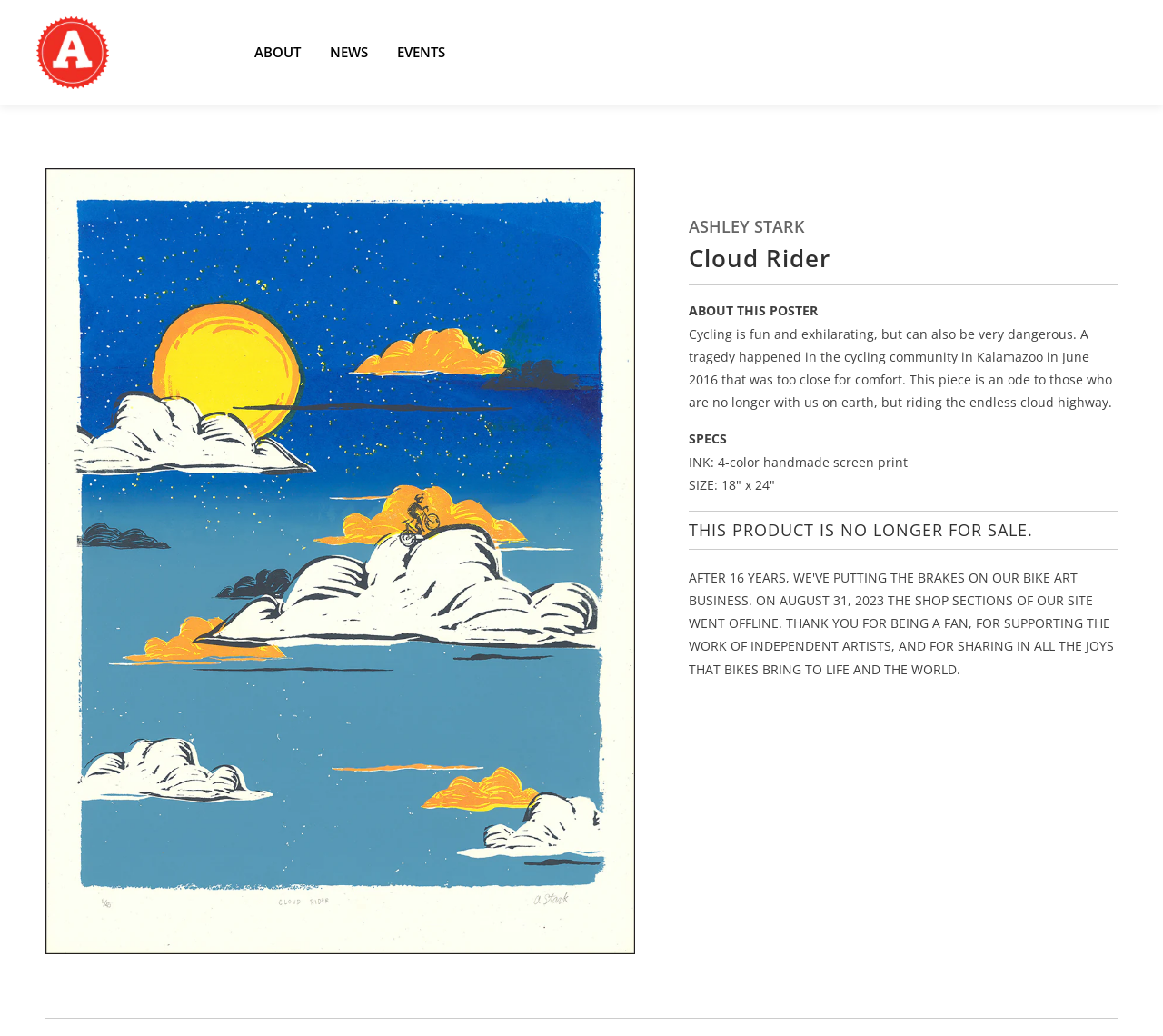Identify the bounding box coordinates for the UI element described as follows: News. Use the format (top-left x, top-left y, bottom-right x, bottom-right y) and ensure all values are floating point numbers between 0 and 1.

[0.284, 0.037, 0.316, 0.065]